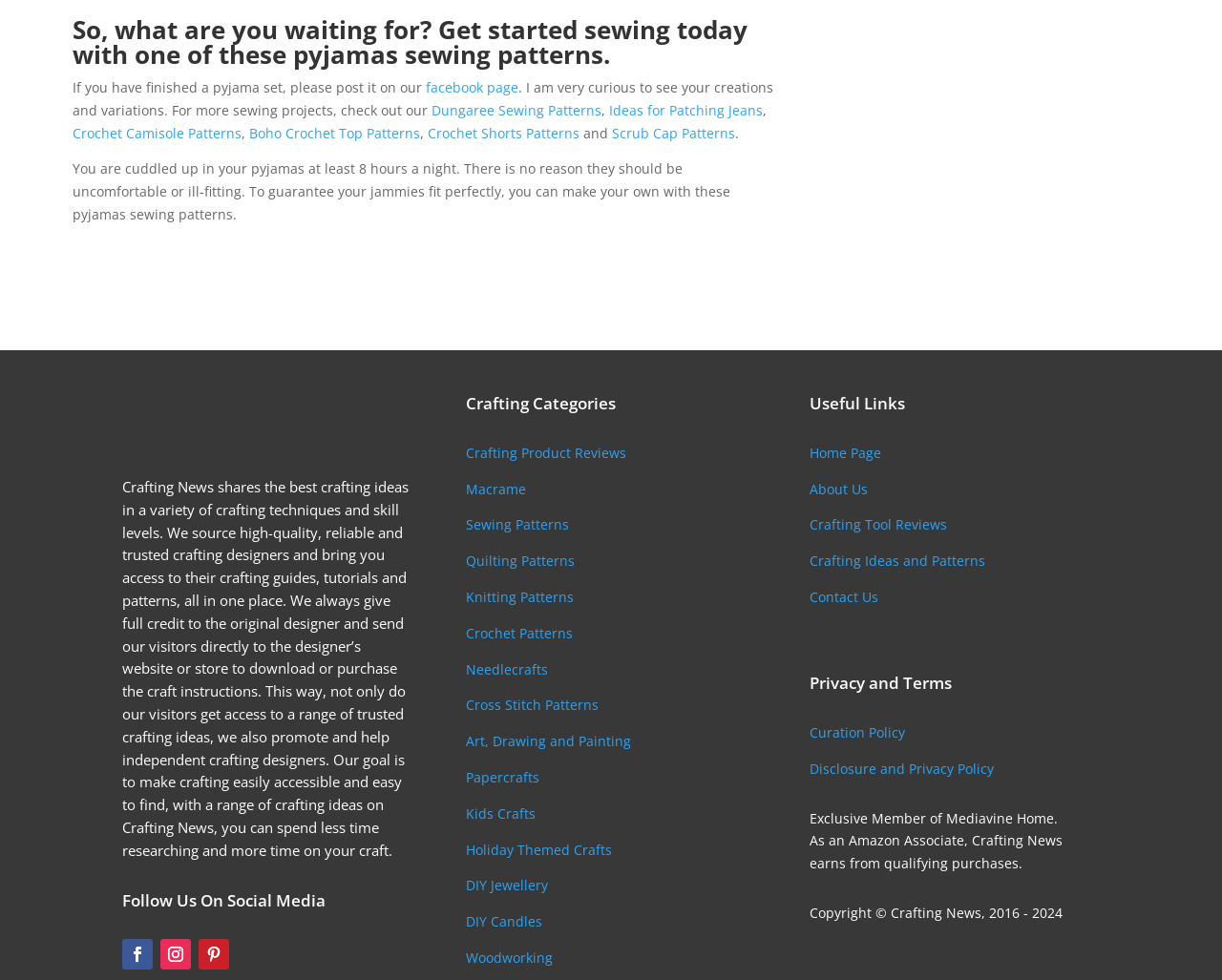Please identify the bounding box coordinates of the element's region that I should click in order to complete the following instruction: "Click on the 'facebook page' link". The bounding box coordinates consist of four float numbers between 0 and 1, i.e., [left, top, right, bottom].

[0.348, 0.08, 0.424, 0.098]